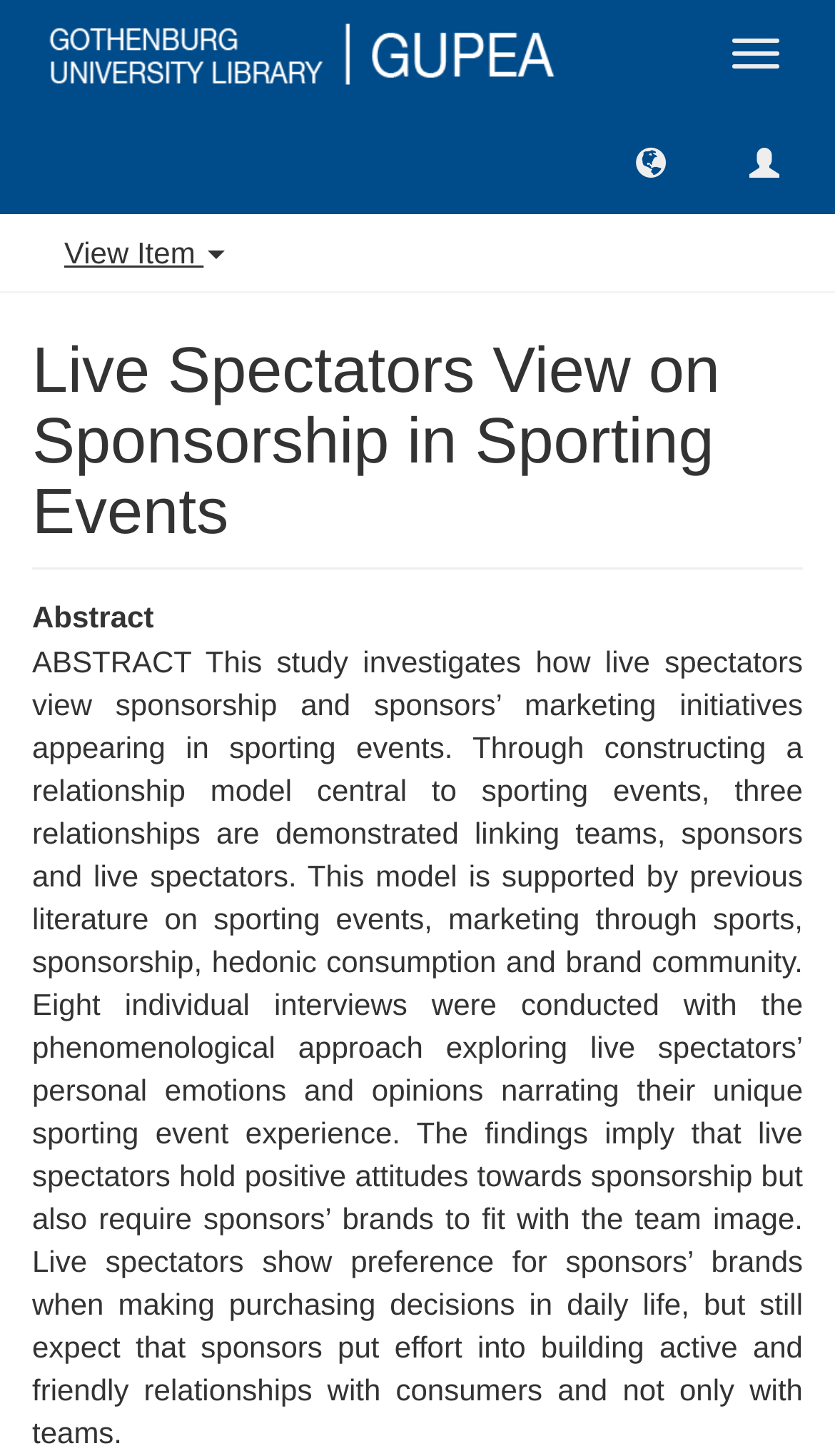Give a short answer to this question using one word or a phrase:
How many individual interviews were conducted?

Eight